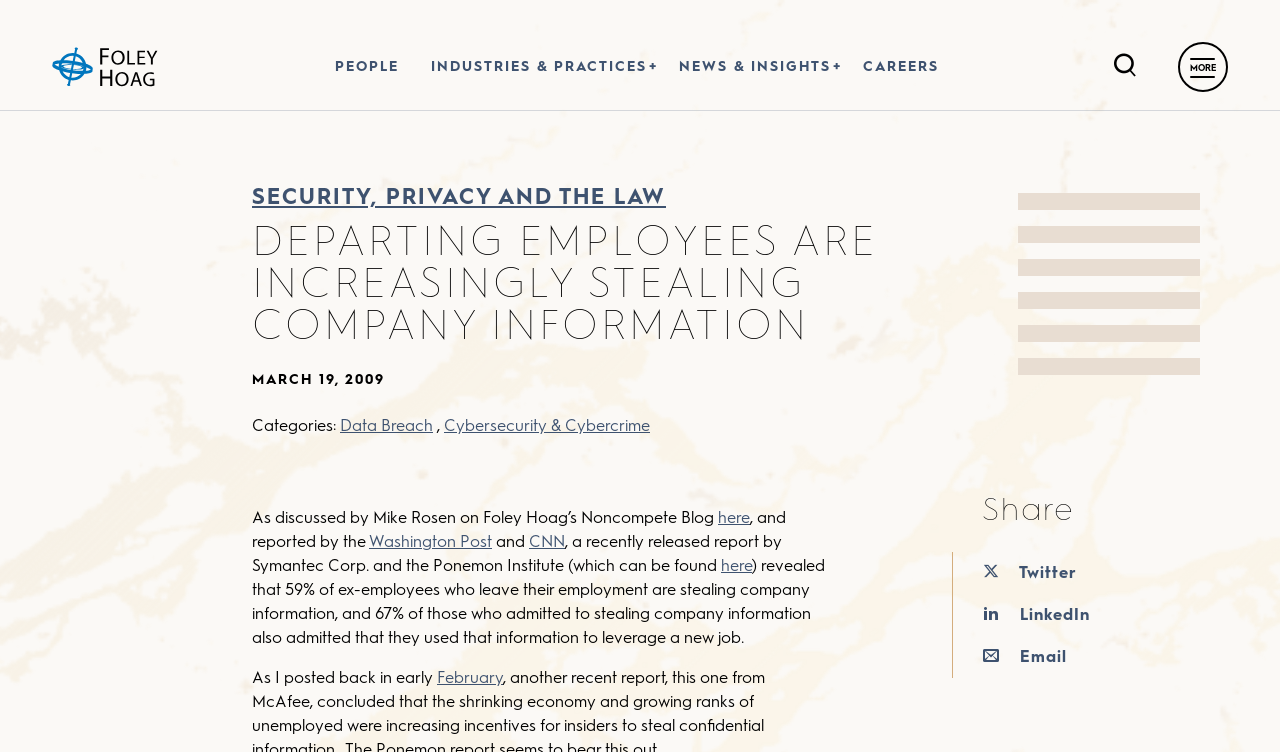Please reply to the following question with a single word or a short phrase:
What is the name of the law firm?

Foley Hoag LLP